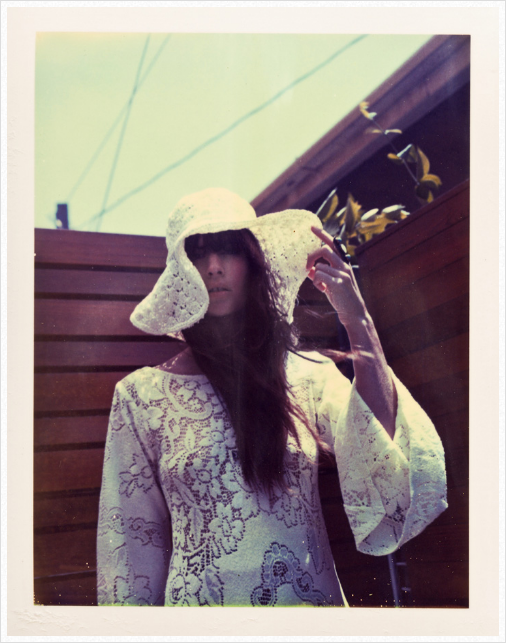Offer a comprehensive description of the image.

This artistic image captures a serene moment with a young woman standing against a wooden backdrop. She is dressed in an elegant white lace dress that features long, flowing sleeves, showcasing intricate patterns that evoke a sense of vintage charm. Her long, dark hair cascades down past her shoulders, framing her face softly. 

A distinctive white crocheted hat adorns her head, its wide brim casting gentle shadows on her face, adding an air of mystery to her expression. The subtle play of light accentuates the textures of both her dress and hat, while hints of a lush green plant peeking in from the side contribute to the overall freshness of the scene. The photograph is bathed in soft colors, reminiscent of a dreamy summer day, creating an inviting and nostalgic atmosphere that draws the viewer into this picturesque moment.